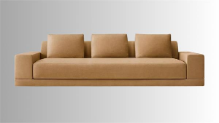Provide a thorough description of what you see in the image.

This image showcases a stylish, modern sofa in a warm, muted tan color. The sofa features a sleek, minimalist design with clean lines and a low profile, making it a versatile addition to contemporary living spaces. It boasts three plush cushions that enhance comfort while maintaining a sophisticated aesthetic. The armrests are wide and understated, contributing to the overall simplicity of the piece. Set against a subtle gradient background, the sofa stands out, embodying both elegance and functionality, perfect for both casual lounging and more formal settings.